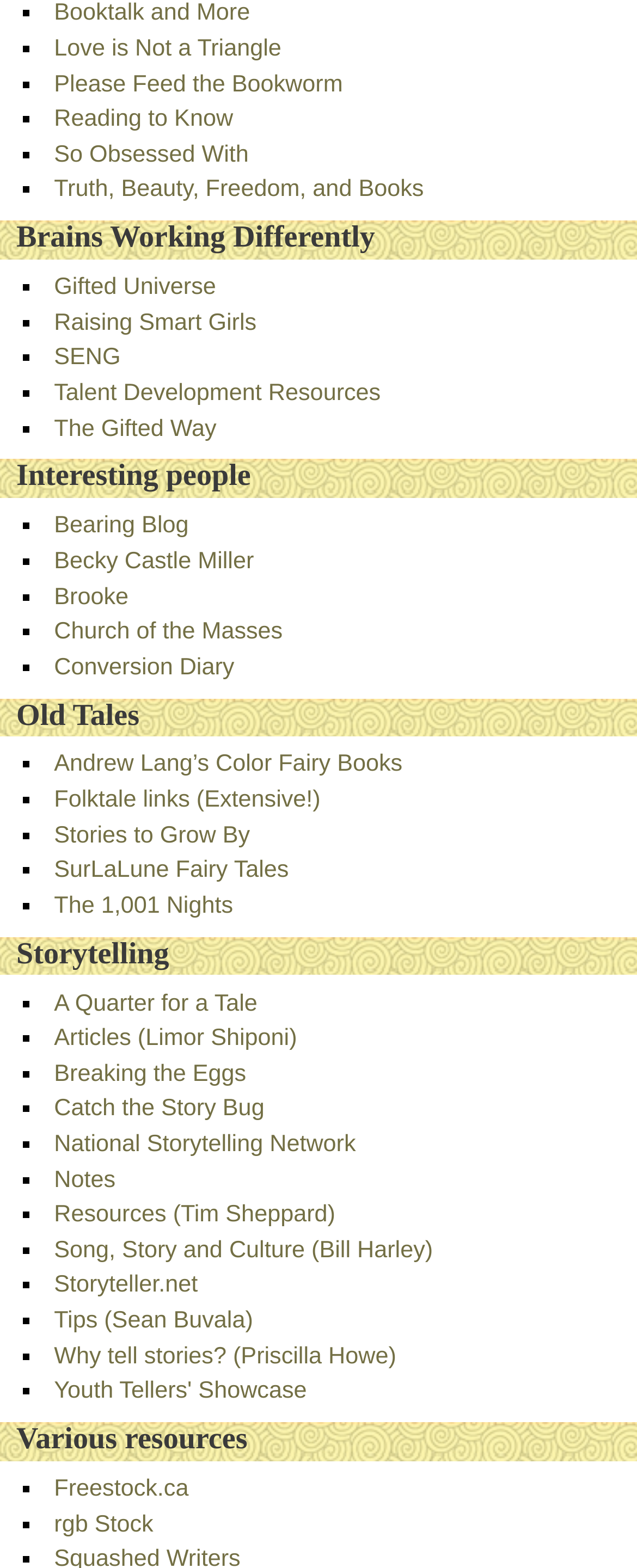Using the element description provided, determine the bounding box coordinates in the format (top-left x, top-left y, bottom-right x, bottom-right y). Ensure that all values are floating point numbers between 0 and 1. Element description: A Quarter for a Tale

[0.085, 0.632, 0.404, 0.648]